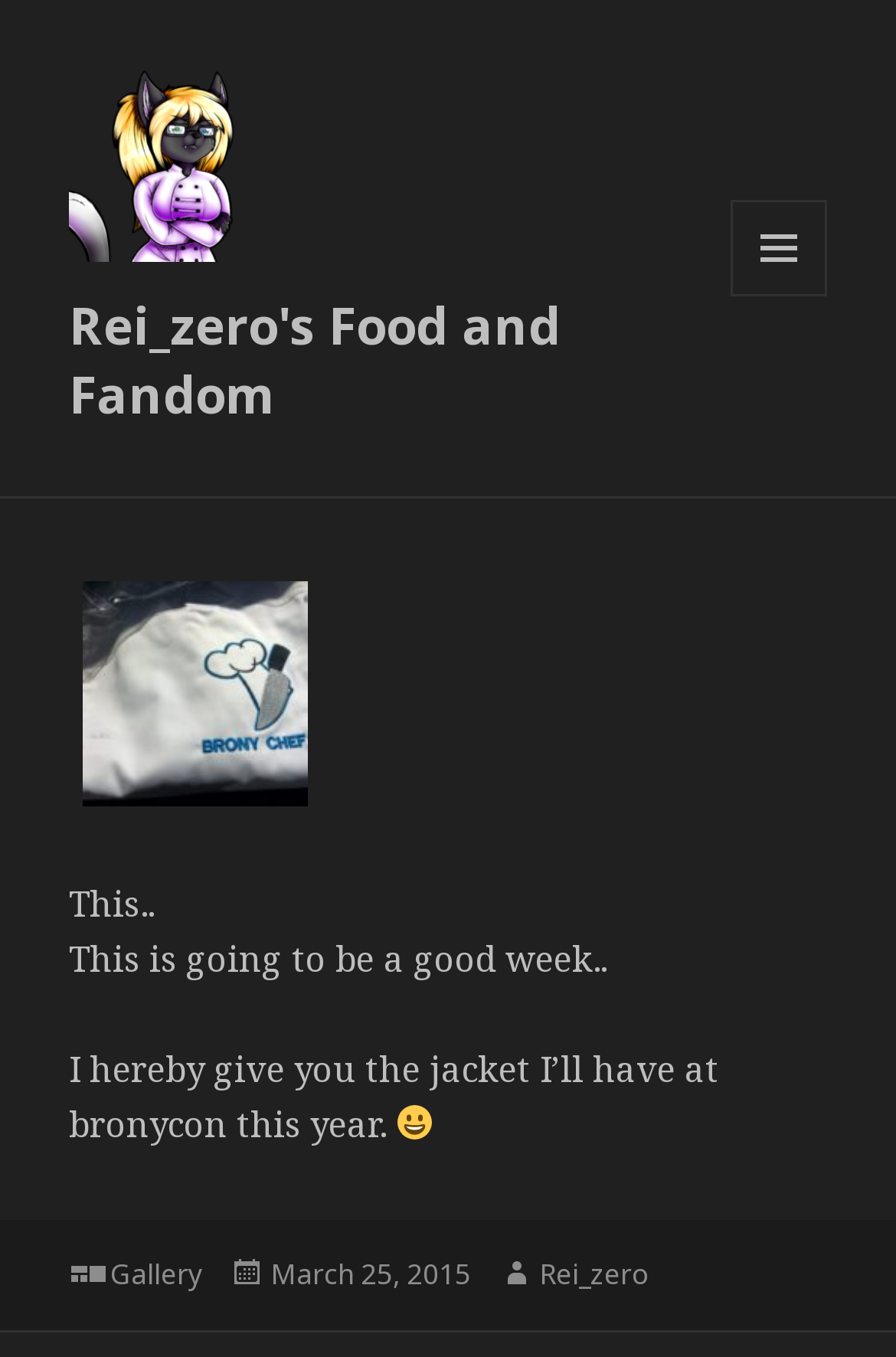Construct a comprehensive description capturing every detail on the webpage.

The webpage is a personal blog titled "Rei_zero's Food and Fandom". At the top, there is a logo image and a link with the same title, positioned side by side. Below them, there is another link with the same title, taking up more horizontal space.

On the top right, there is a button labeled "MENU AND WIDGETS" which, when expanded, controls a secondary section. Below this button, the main content of the blog begins. There is a figure with a link inside, followed by three paragraphs of text. The first paragraph starts with "This..", the second with "This is going to be a good week..", and the third with "I hereby give you the jacket I’ll have at bronycon this year.". 

An image of a smiling face is placed below the third paragraph. At the very bottom of the page, there is a footer section with several elements. From left to right, there are the text "Format", a link to the "Gallery", the text "Posted on", a link to the date "March 25, 2015", the text "Author", and a link to the author's name "Rei_zero".